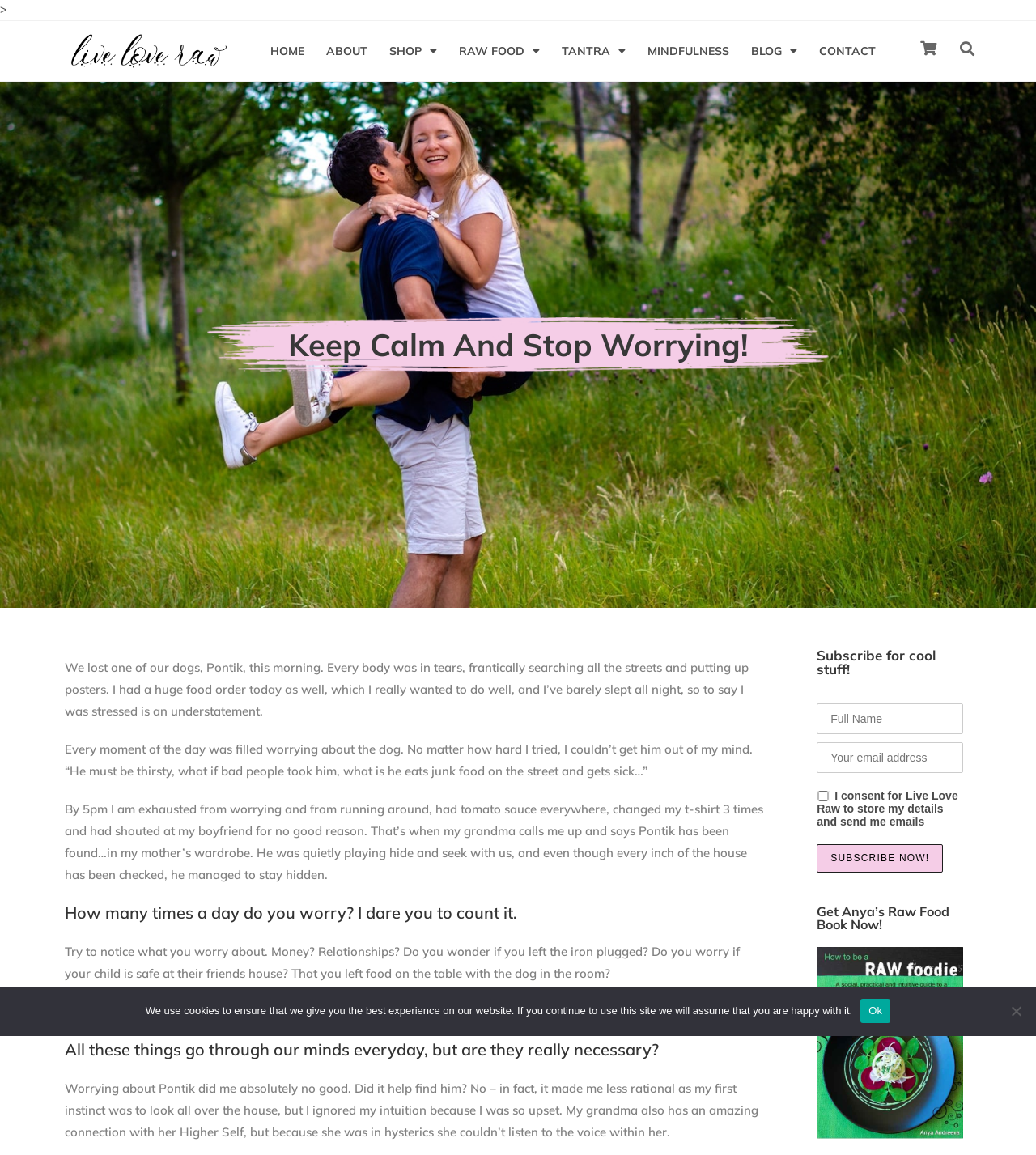Respond with a single word or phrase for the following question: 
What is the name of the website?

Live Love Raw